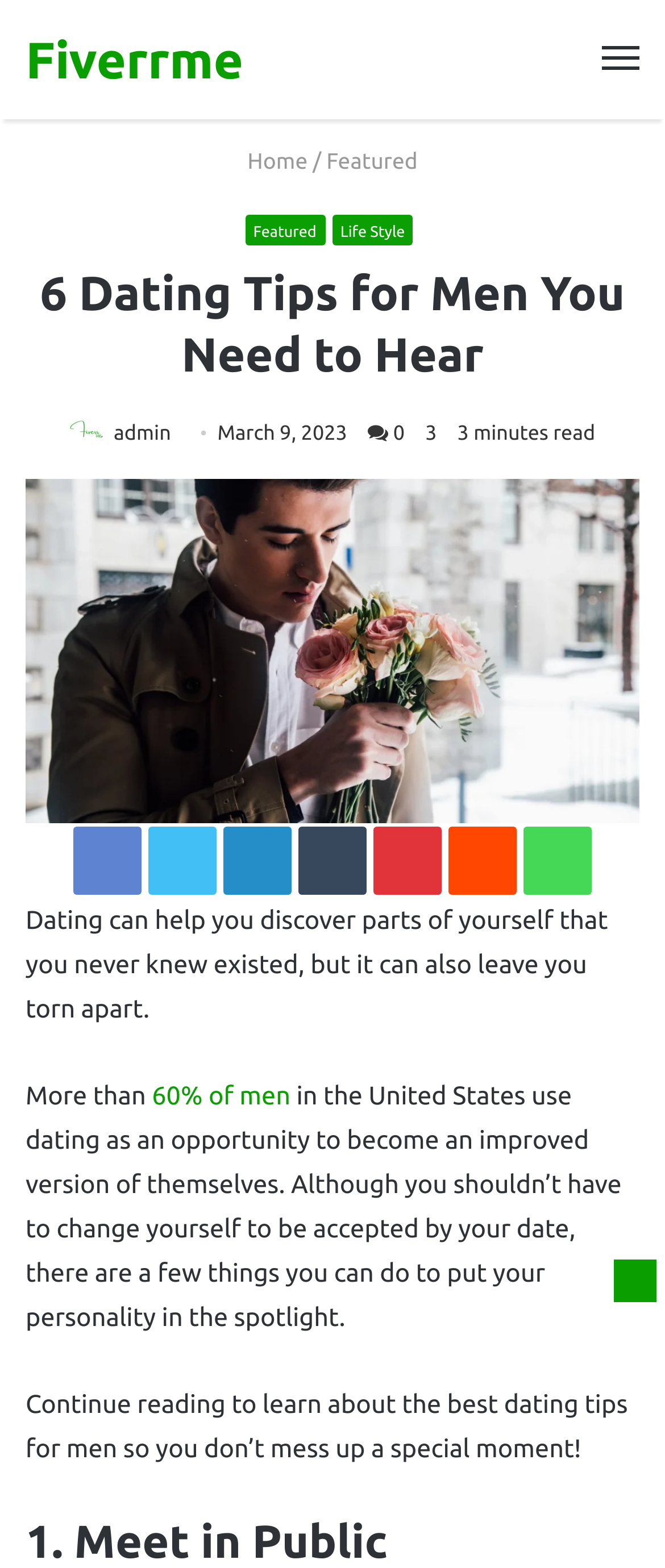Provide your answer in a single word or phrase: 
What is the date of this article?

March 9, 2023